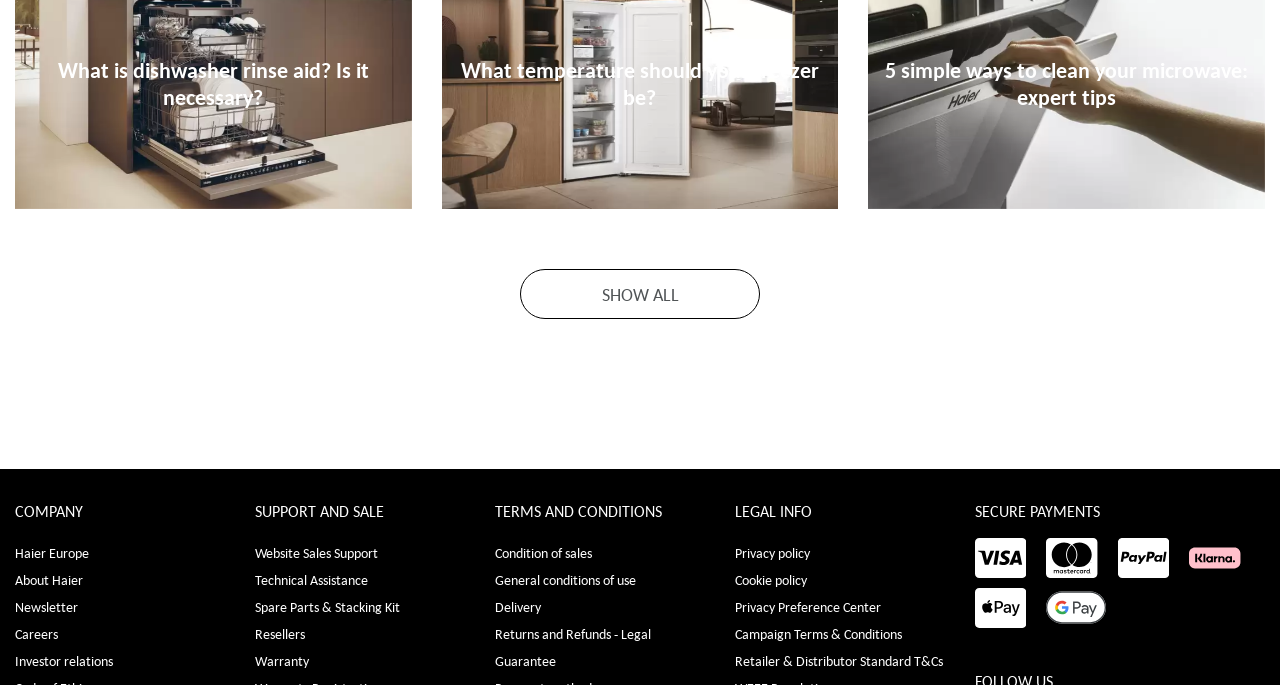Answer with a single word or phrase: 
What is the category of links under 'COMPANY'?

About Haier, Newsletter, etc.